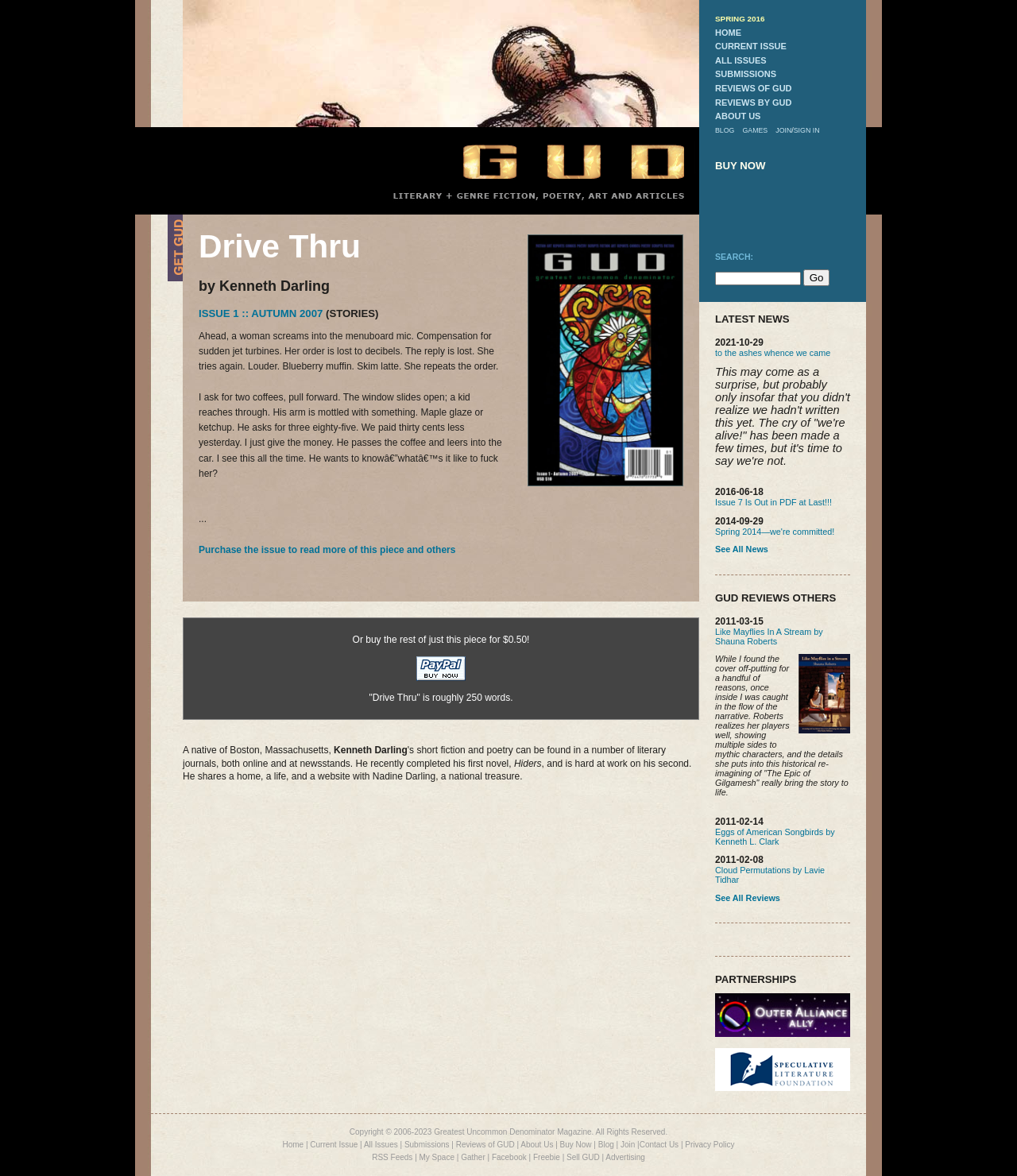Show me the bounding box coordinates of the clickable region to achieve the task as per the instruction: "Read more of 'Drive Thru' by Kenneth Darling".

[0.195, 0.463, 0.448, 0.472]